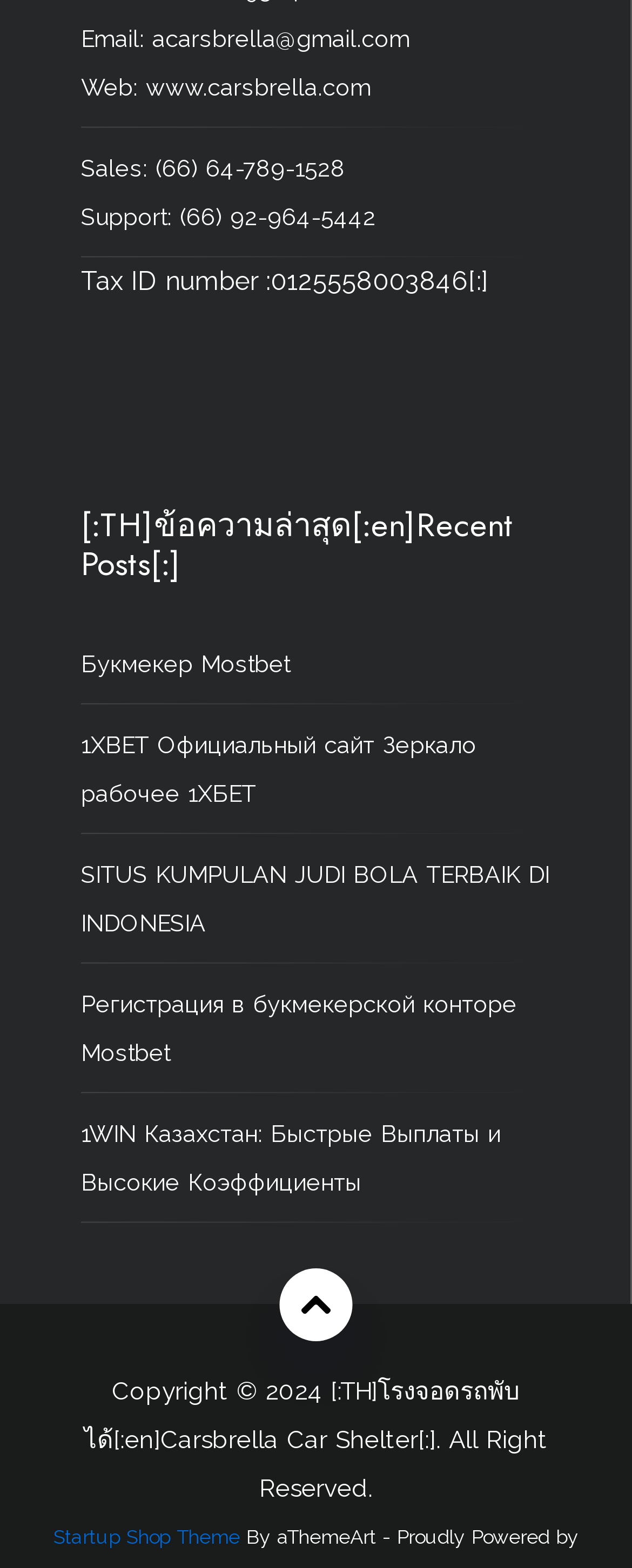What is the contact email?
Your answer should be a single word or phrase derived from the screenshot.

acarsbrella@gmail.com